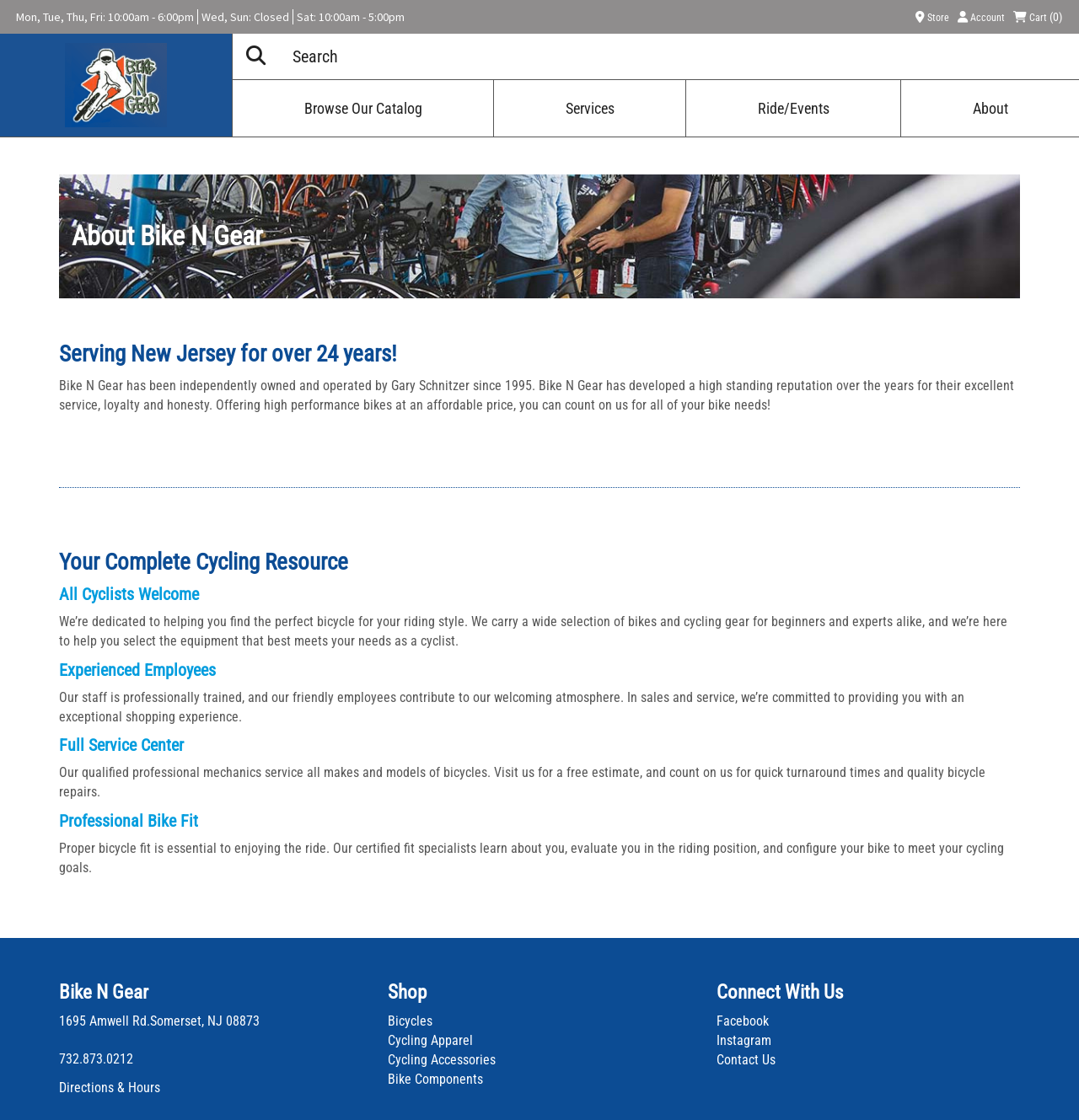What are the store's hours on Monday, Tuesday, Thursday, and Friday?
Please use the visual content to give a single word or phrase answer.

10:00am - 6:00pm